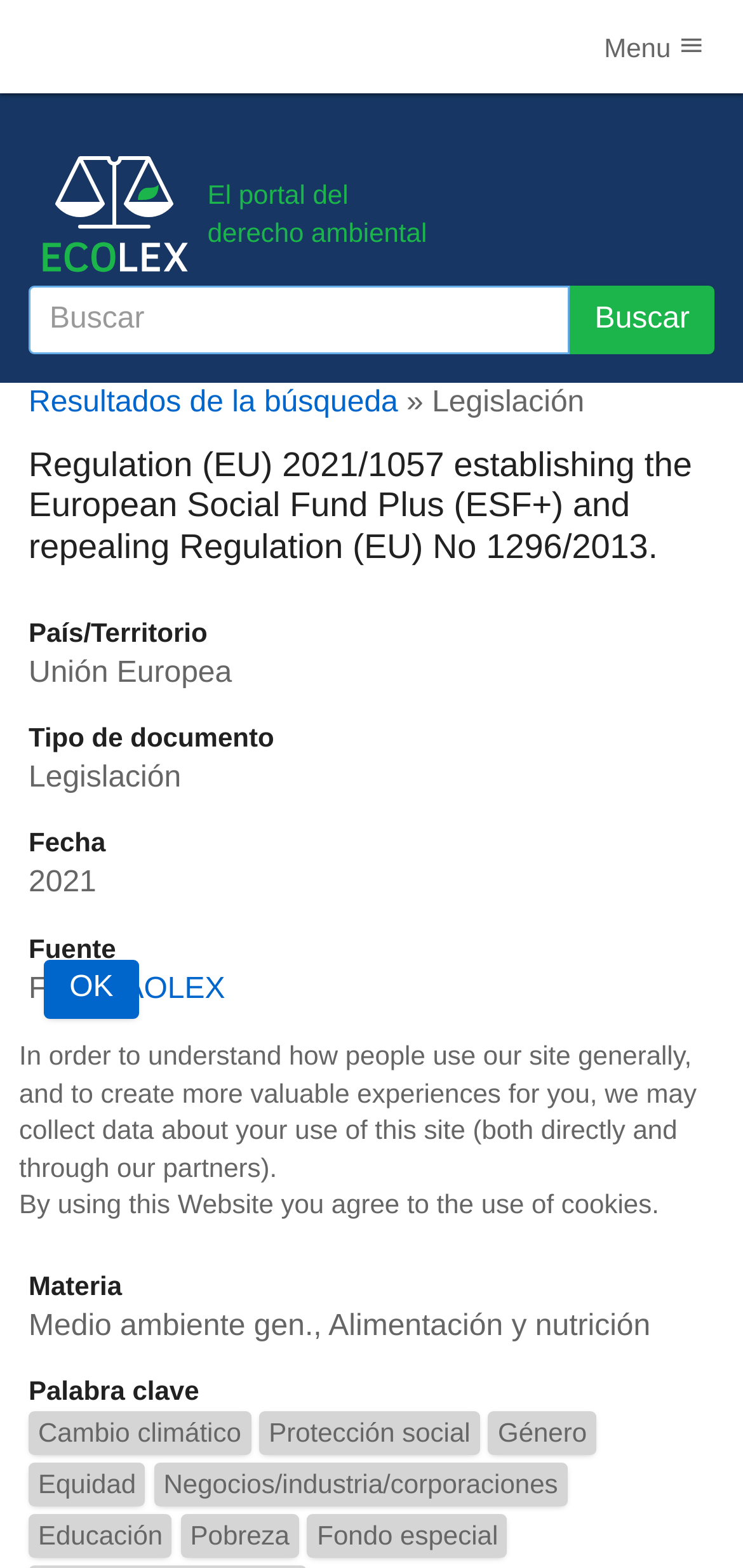Please provide a comprehensive answer to the question below using the information from the image: What is the date of the regulation?

The question is asking for the date of the regulation. By looking at the webpage, I can see that there is a description list with terms and details. One of the terms is 'Fecha' and its corresponding detail is '2021'. Therefore, the answer is '2021'.